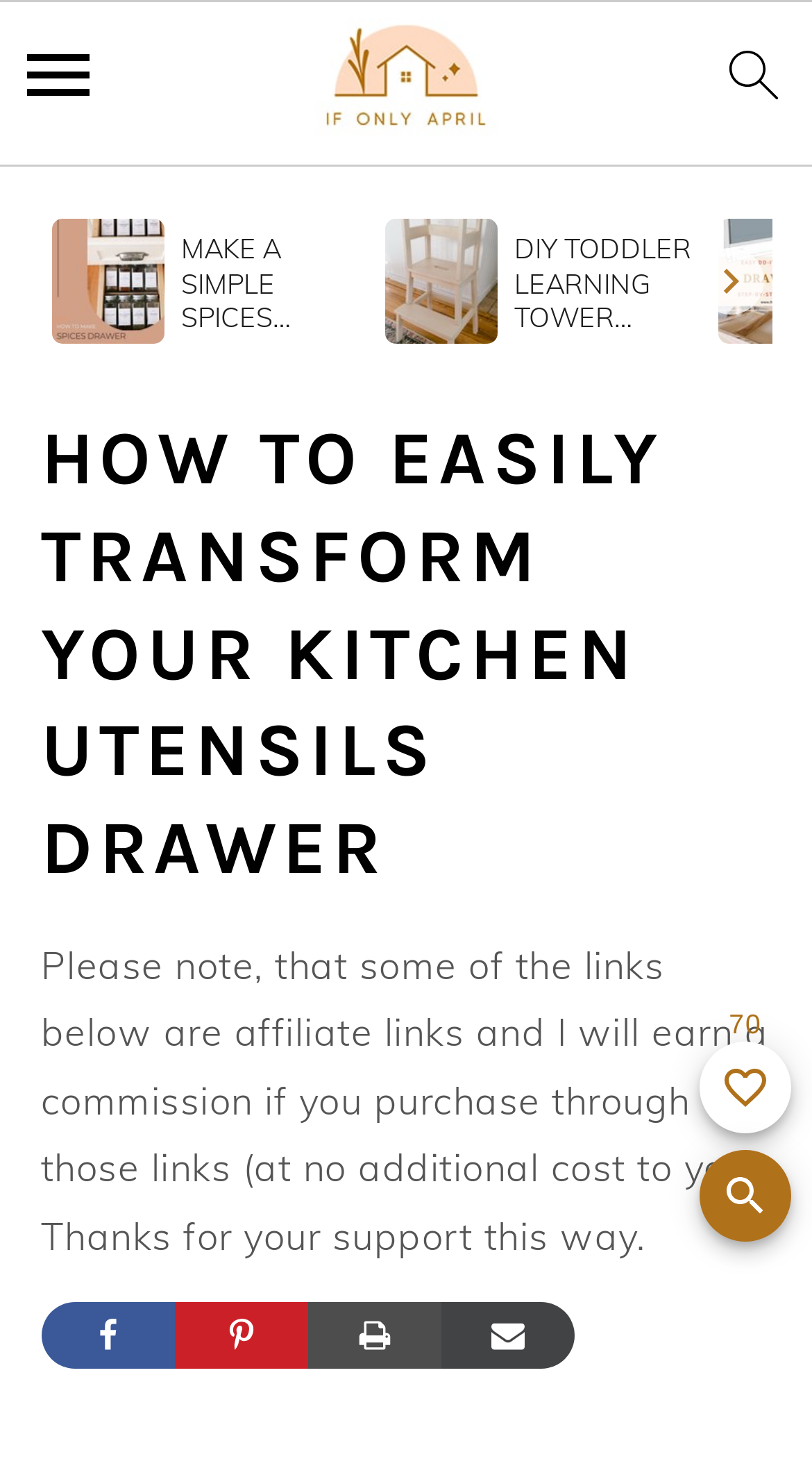What is the purpose of the search icon?
Based on the content of the image, thoroughly explain and answer the question.

The search icon is an image element located at the top right corner of the page, and it has a corresponding button element with the text 'Open search panel'. This suggests that the purpose of the search icon is to open the search panel, allowing users to search for content on the website.